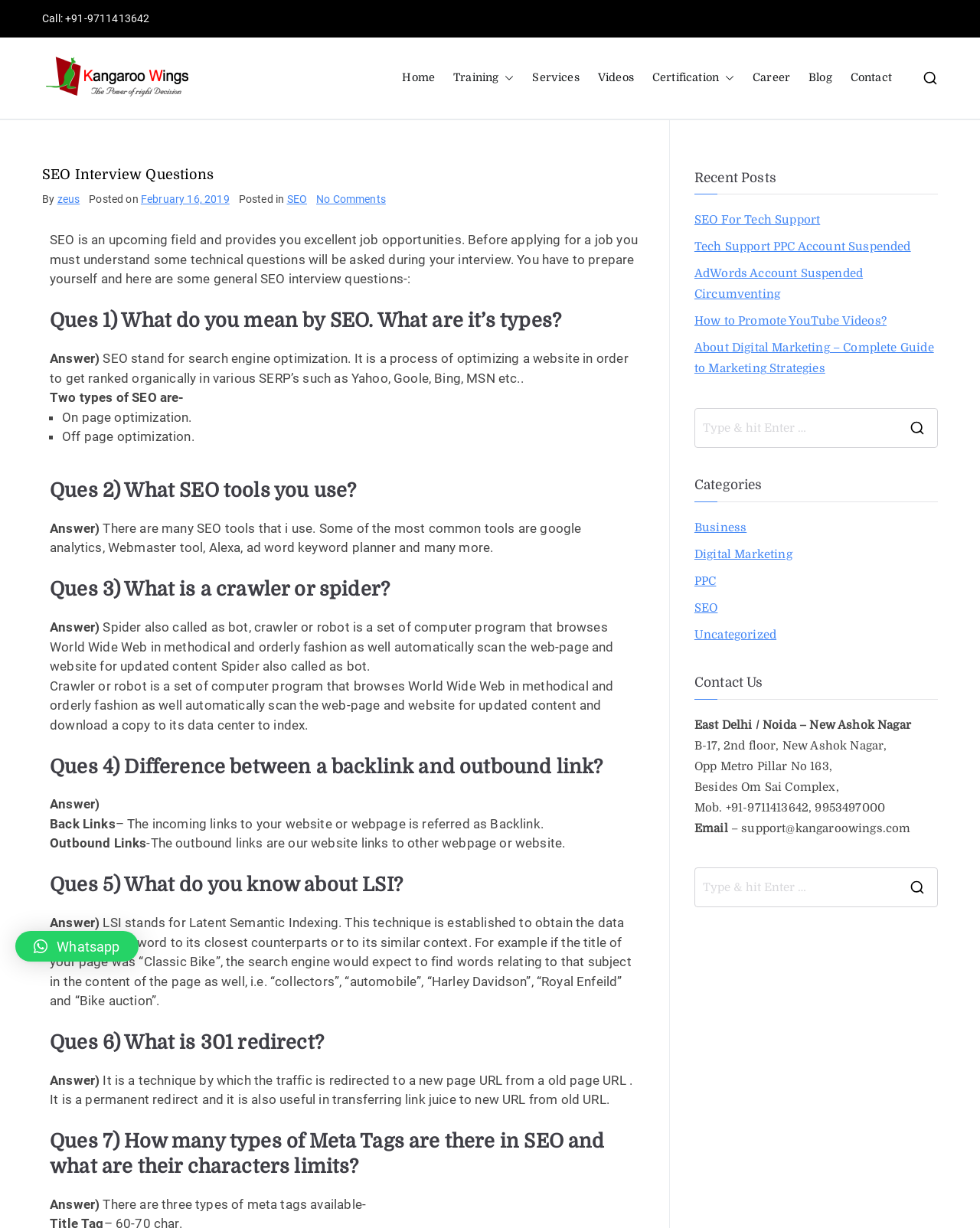Based on the element description Videos, identify the bounding box coordinates for the UI element. The coordinates should be in the format (top-left x, top-left y, bottom-right x, bottom-right y) and within the 0 to 1 range.

[0.61, 0.056, 0.647, 0.072]